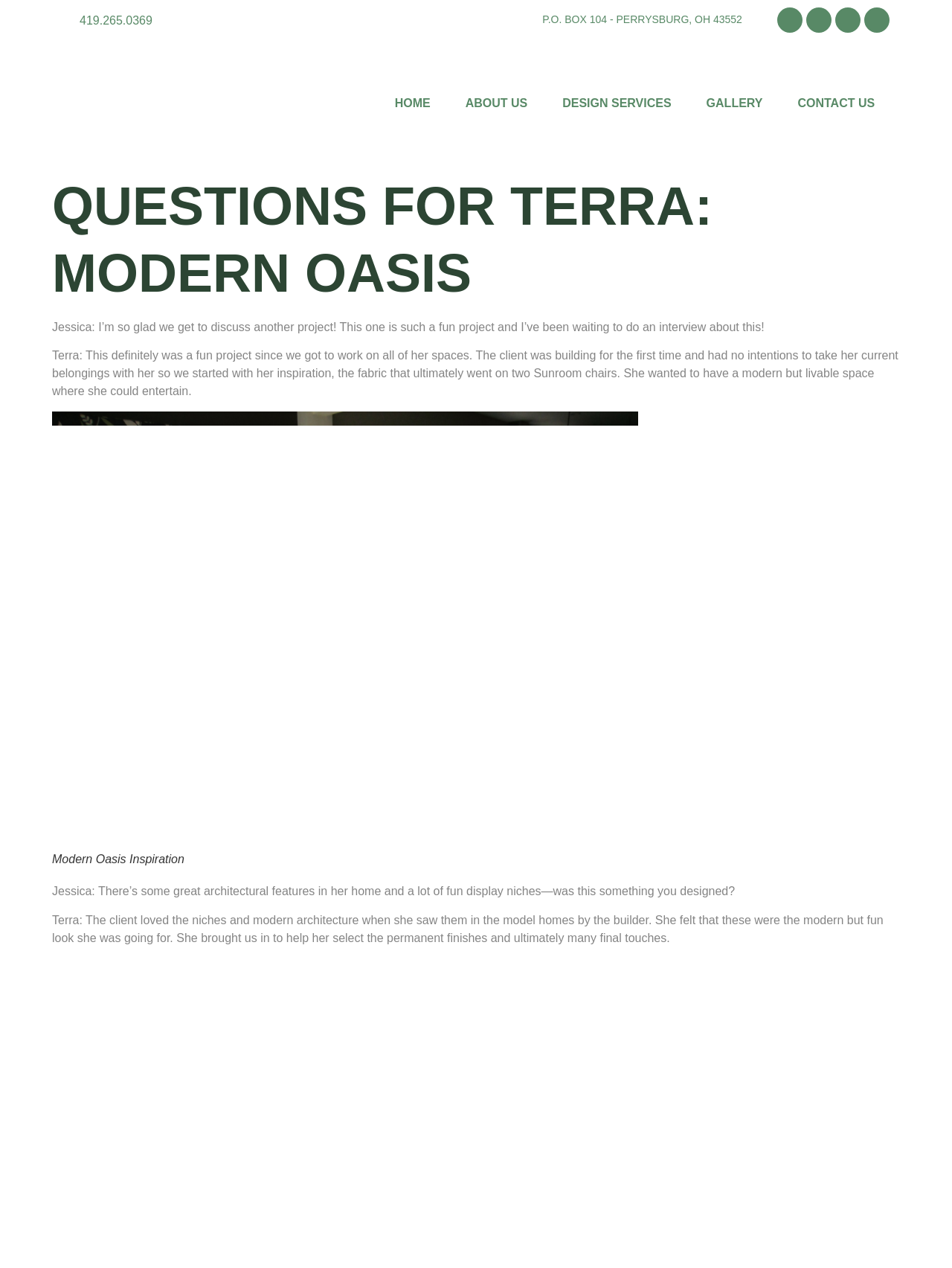Predict the bounding box coordinates of the area that should be clicked to accomplish the following instruction: "View Modern Oasis Inspiration". The bounding box coordinates should consist of four float numbers between 0 and 1, i.e., [left, top, right, bottom].

[0.055, 0.324, 0.67, 0.671]